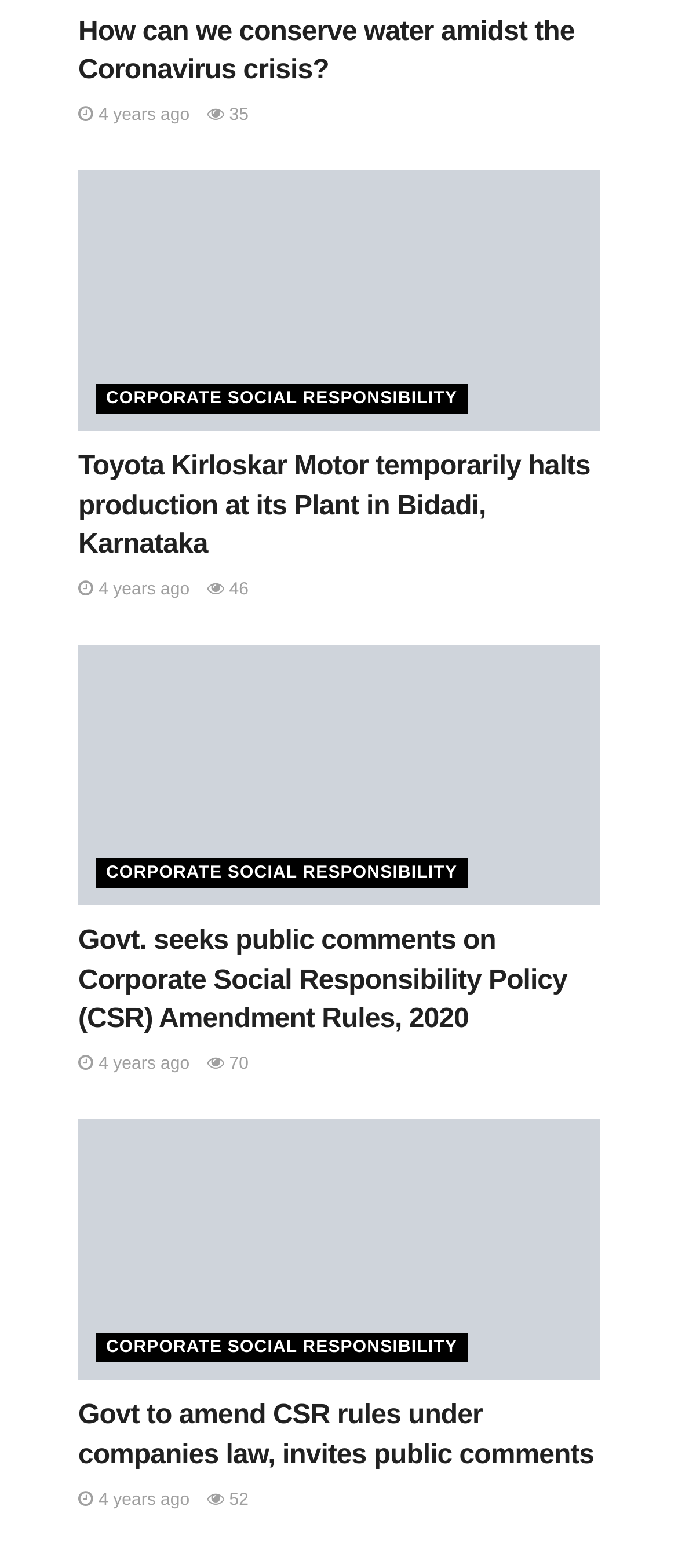Identify the bounding box coordinates of the region that should be clicked to execute the following instruction: "Click on Facebook".

None